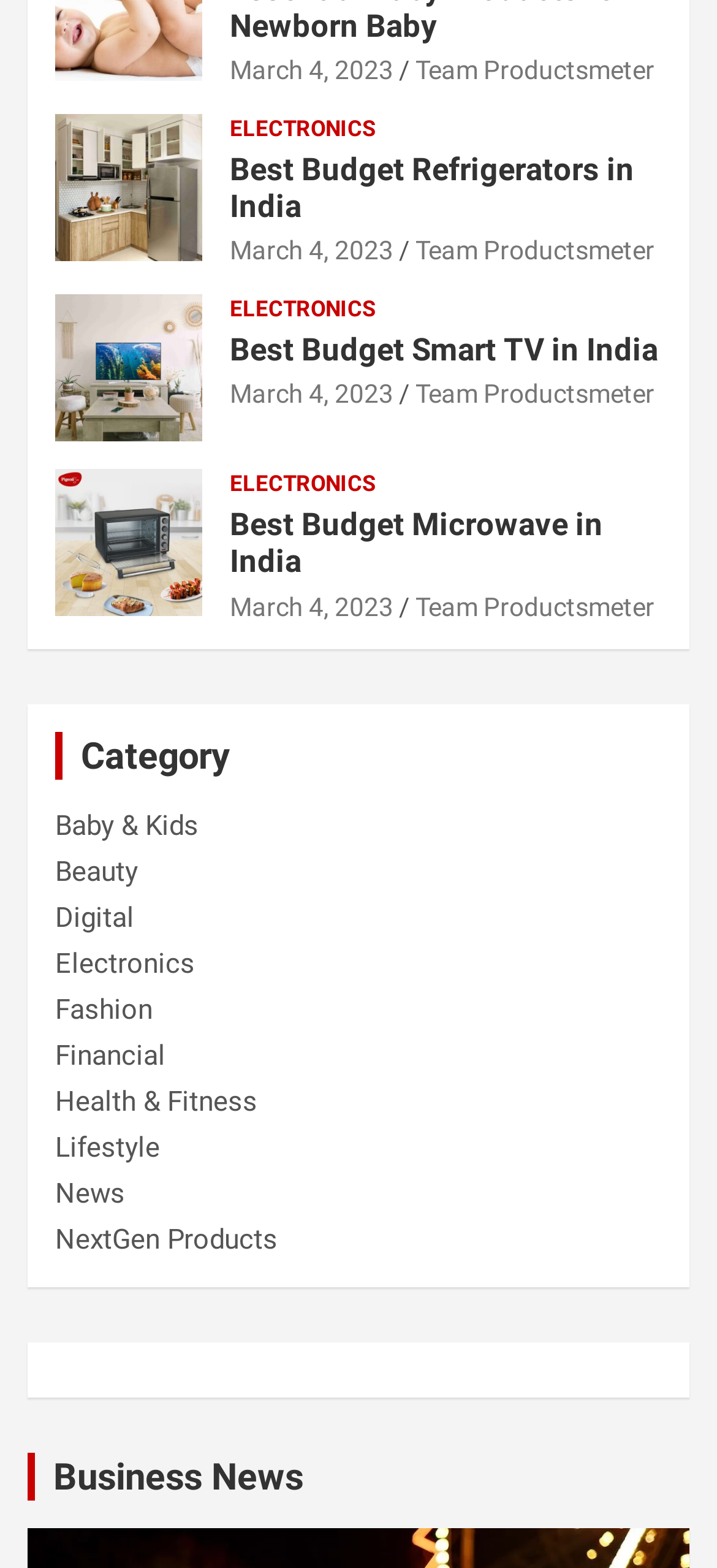How many categories are listed on the webpage?
From the details in the image, provide a complete and detailed answer to the question.

The number of categories can be counted by looking at the links under the 'Category' heading, which are 'Baby & Kids', 'Beauty', 'Digital', 'Electronics', 'Fashion', 'Financial', 'Health & Fitness', 'Lifestyle', 'News', 'NextGen Products'.